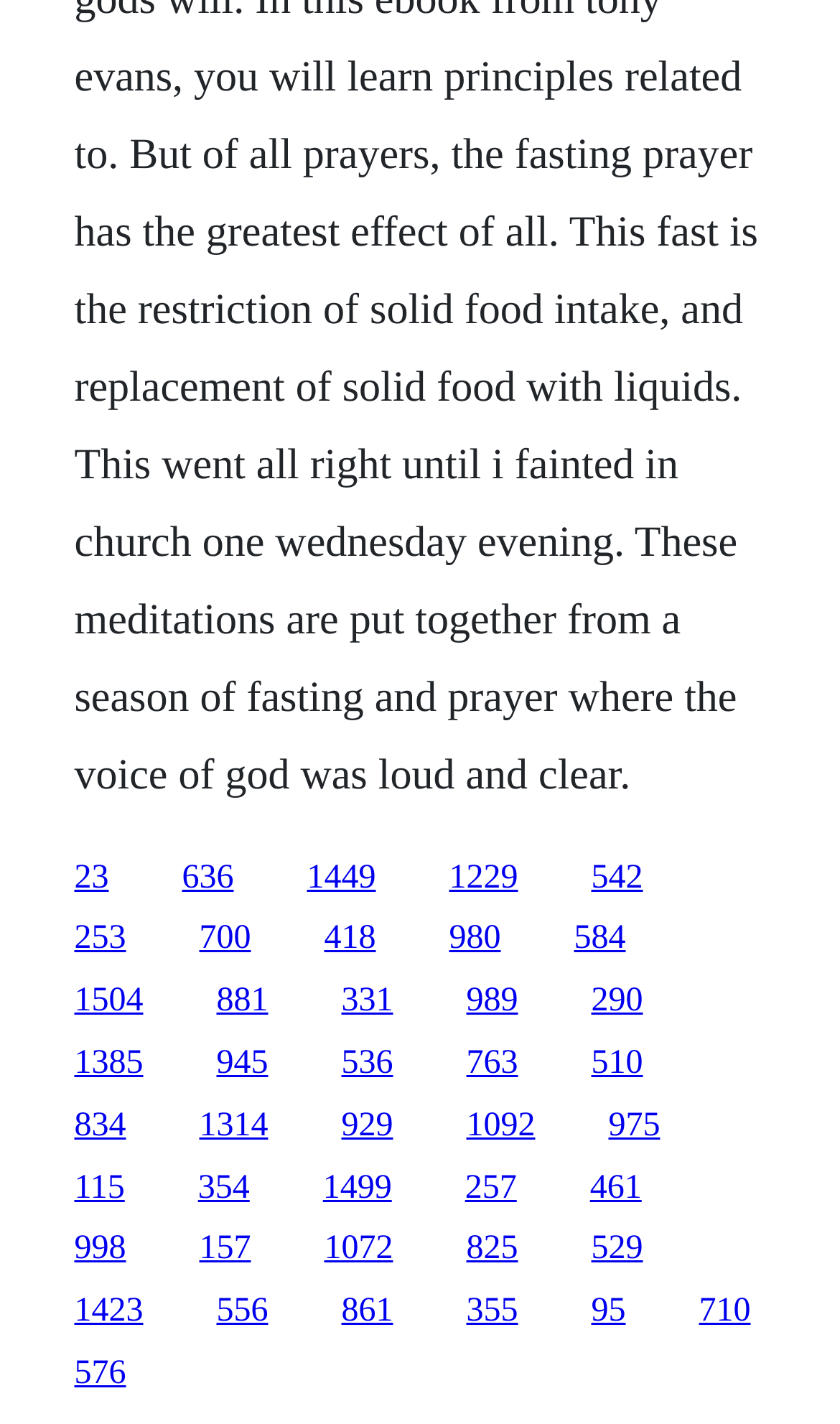Use a single word or phrase to answer the question: 
What is the number of links on the webpage?

30